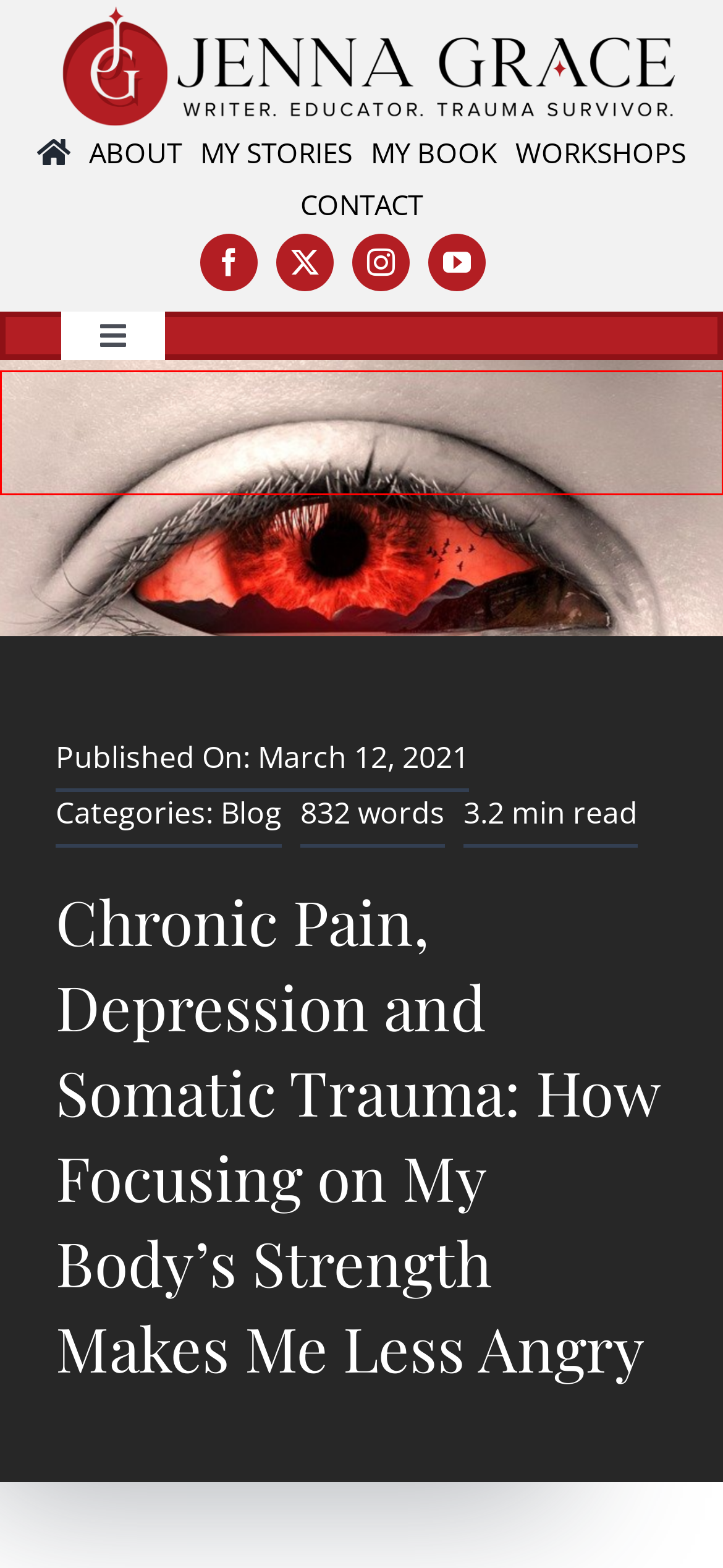Inspect the screenshot of a webpage with a red rectangle bounding box. Identify the webpage description that best corresponds to the new webpage after clicking the element inside the bounding box. Here are the candidates:
A. BLOG – Jenna Grace
B. Workshops – Jenna Grace
C. My Book – Jenna Grace
D. ESSAYS – Jenna Grace
E. Blog – Jenna Grace
F. My Stories – Jenna Grace
G. Contact – Jenna Grace
H. About Me – Jenna Grace

A